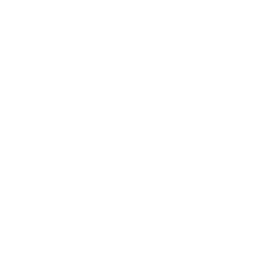Use a single word or phrase to answer the question:
What is the blooming season of the lilies?

Not specified